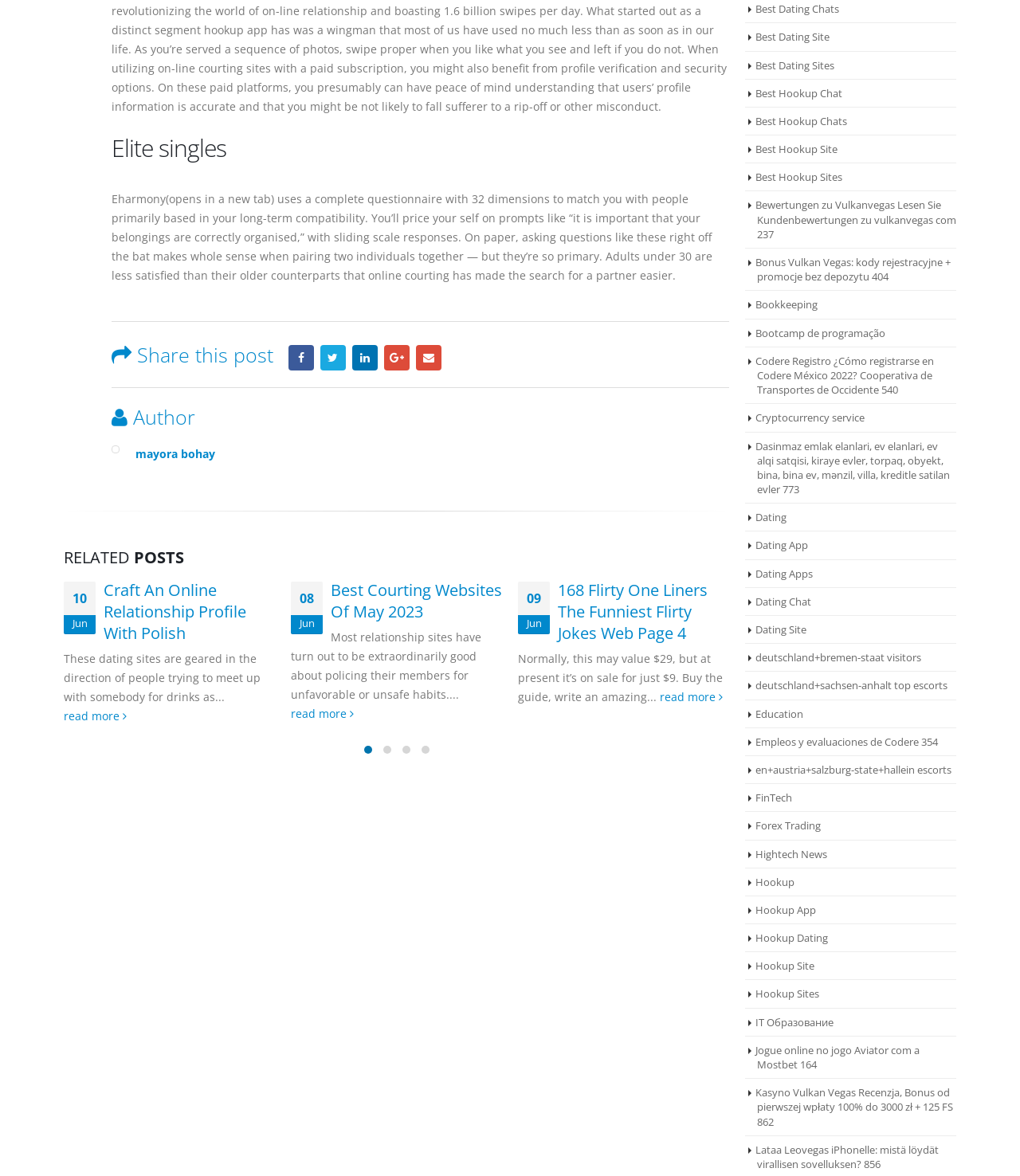Using details from the image, please answer the following question comprehensively:
How many links are there at the bottom of the webpage?

There are 25 links at the bottom of the webpage, which are indicated by the link elements with various texts such as 'Best Dating Chats', 'Best Dating Site', etc.